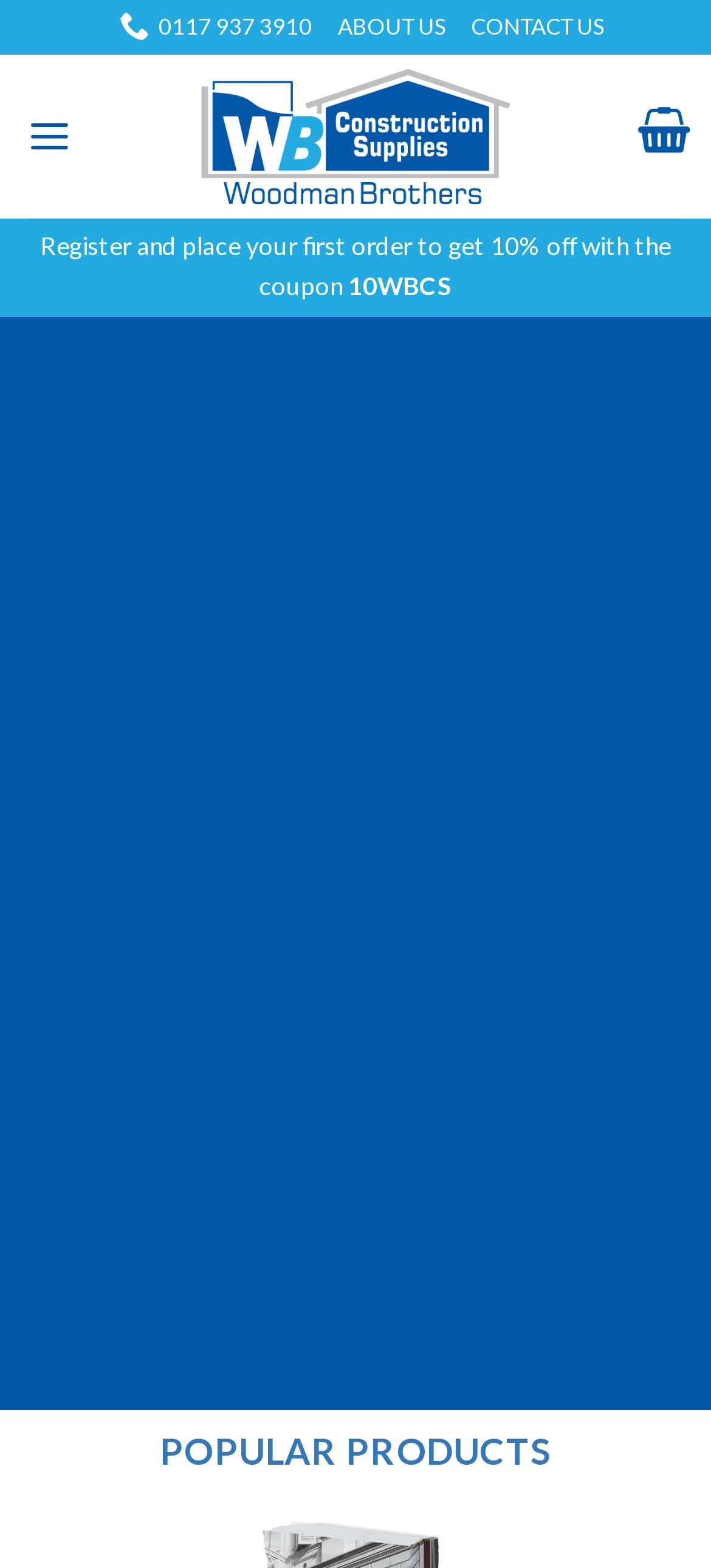What is the name of the company?
Please give a detailed answer to the question using the information shown in the image.

I found the name of the company by looking at the top navigation bar, where there is a link with the text 'WBCS Ltd'. This suggests that the company name is WBCS Ltd, which is also accompanied by a logo image.